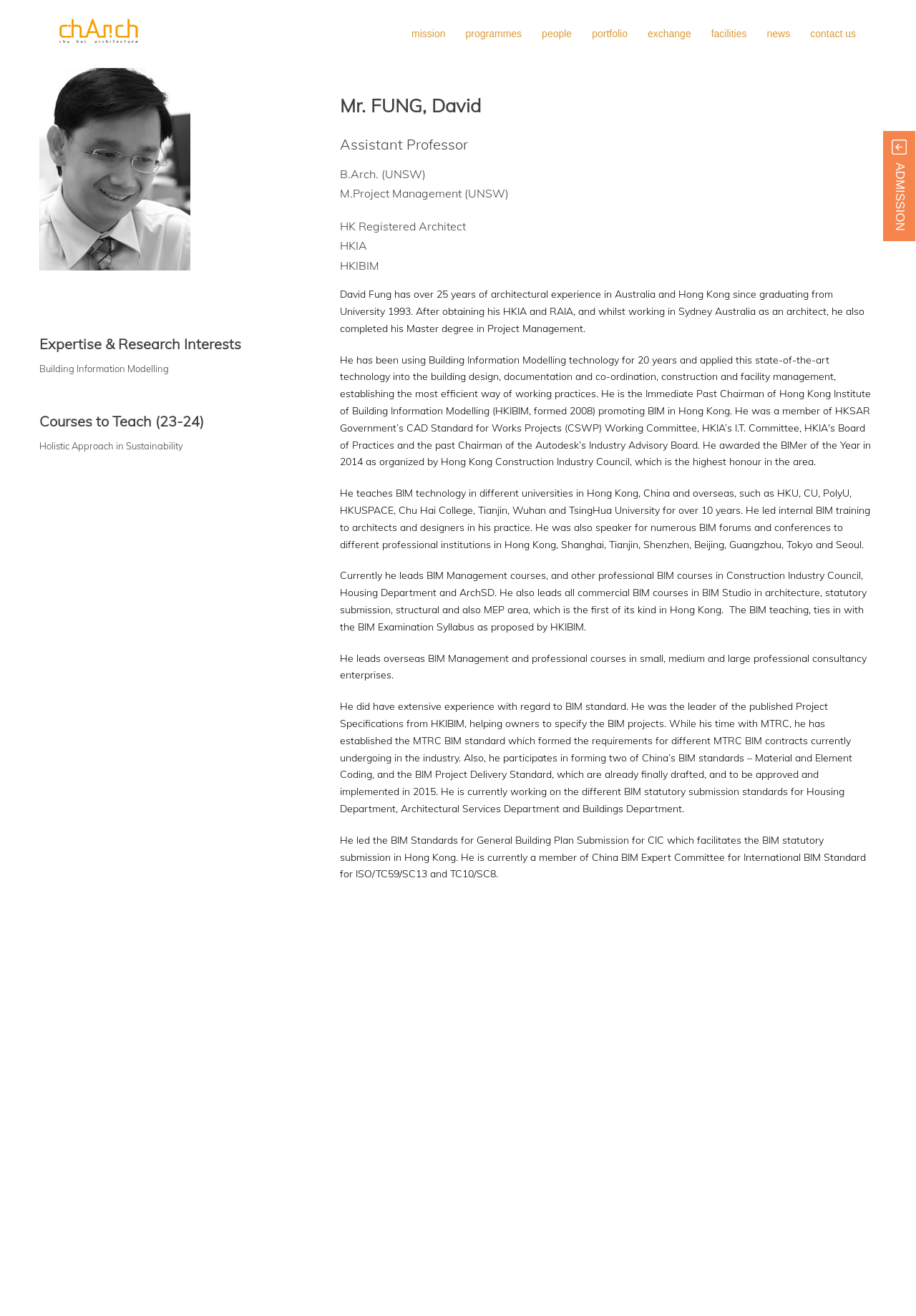Identify and provide the bounding box for the element described by: "parent_node: -".

[0.662, 0.844, 0.749, 0.888]